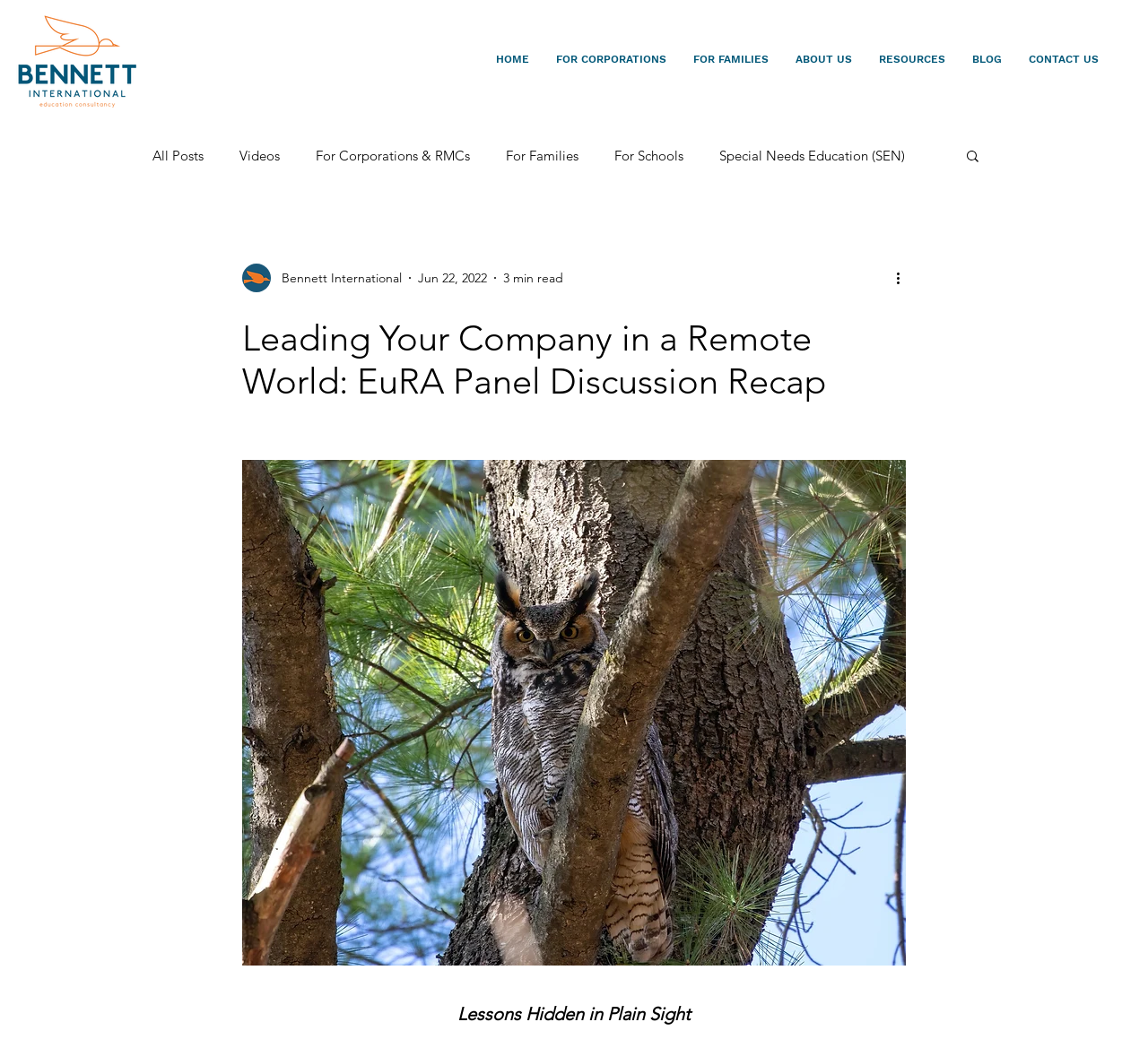Based on the image, please elaborate on the answer to the following question:
What is the logo on the top left corner?

The logo is located on the top left corner of the webpage, with a bounding box of [0.013, 0.015, 0.121, 0.103]. It is an image element with the description 'Bennett_Logo_onwhite_edited.png'.